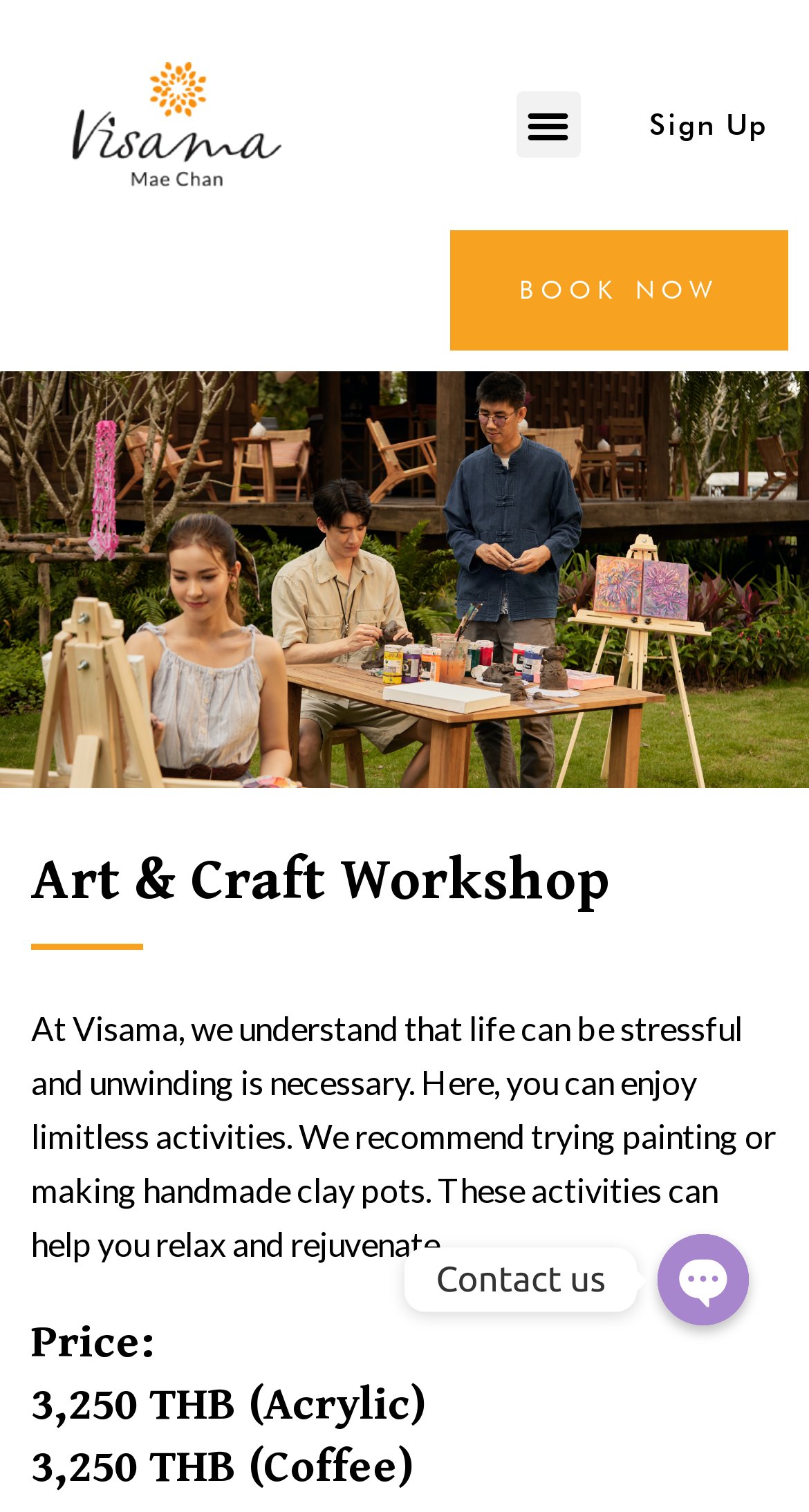What is the purpose of the 'BOOK NOW' button?
Could you answer the question with a detailed and thorough explanation?

The 'BOOK NOW' button is prominently displayed on the webpage, suggesting that it is a call-to-action to book a workshop or activity. The purpose of this button is likely to allow users to reserve a spot or sign up for a workshop.